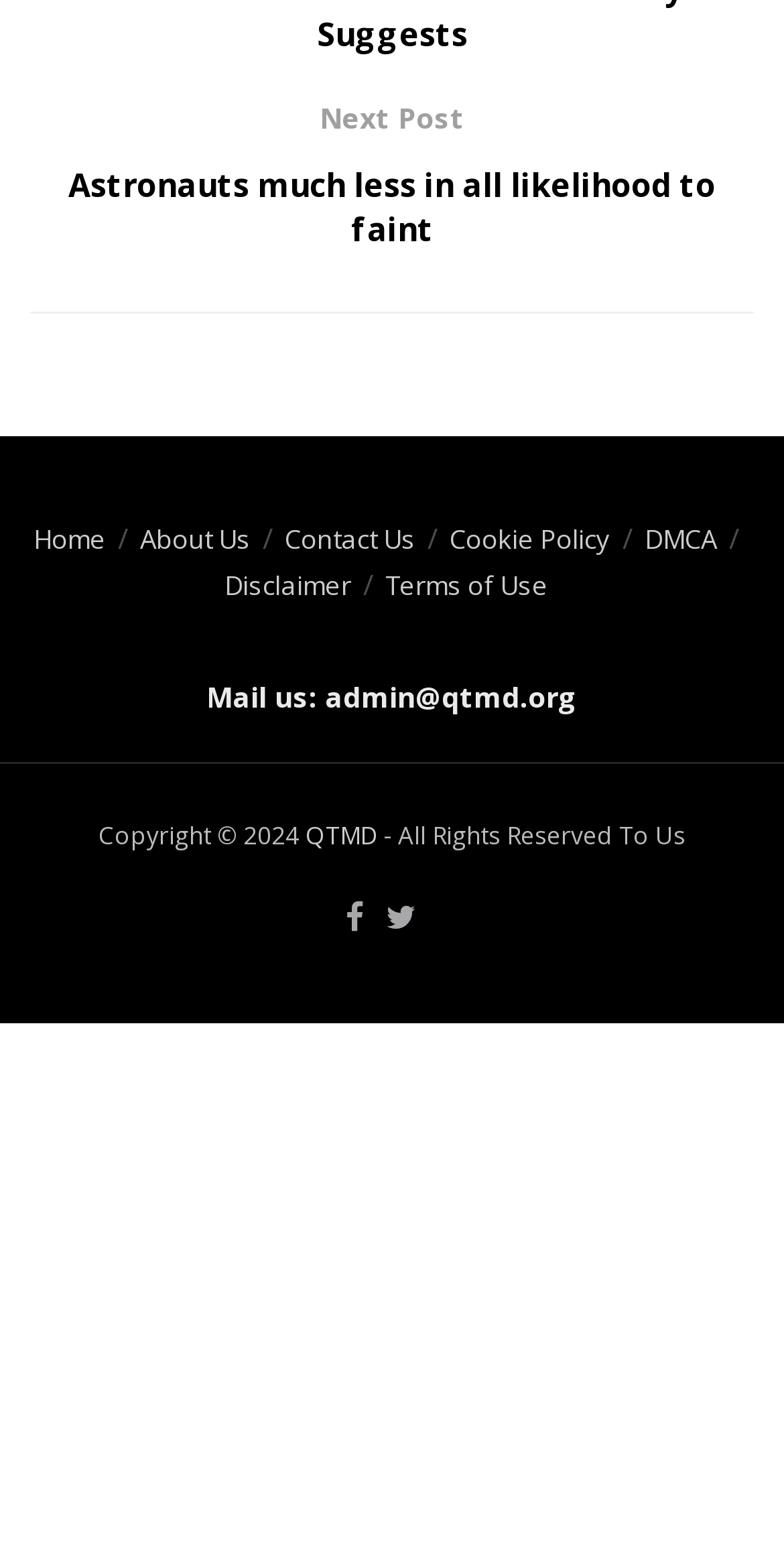By analyzing the image, answer the following question with a detailed response: What is the name of the website?

The name of the website can be found at the bottom of the webpage, where it says 'Copyright © 2024 QTMD - All Rights Reserved To Us'.